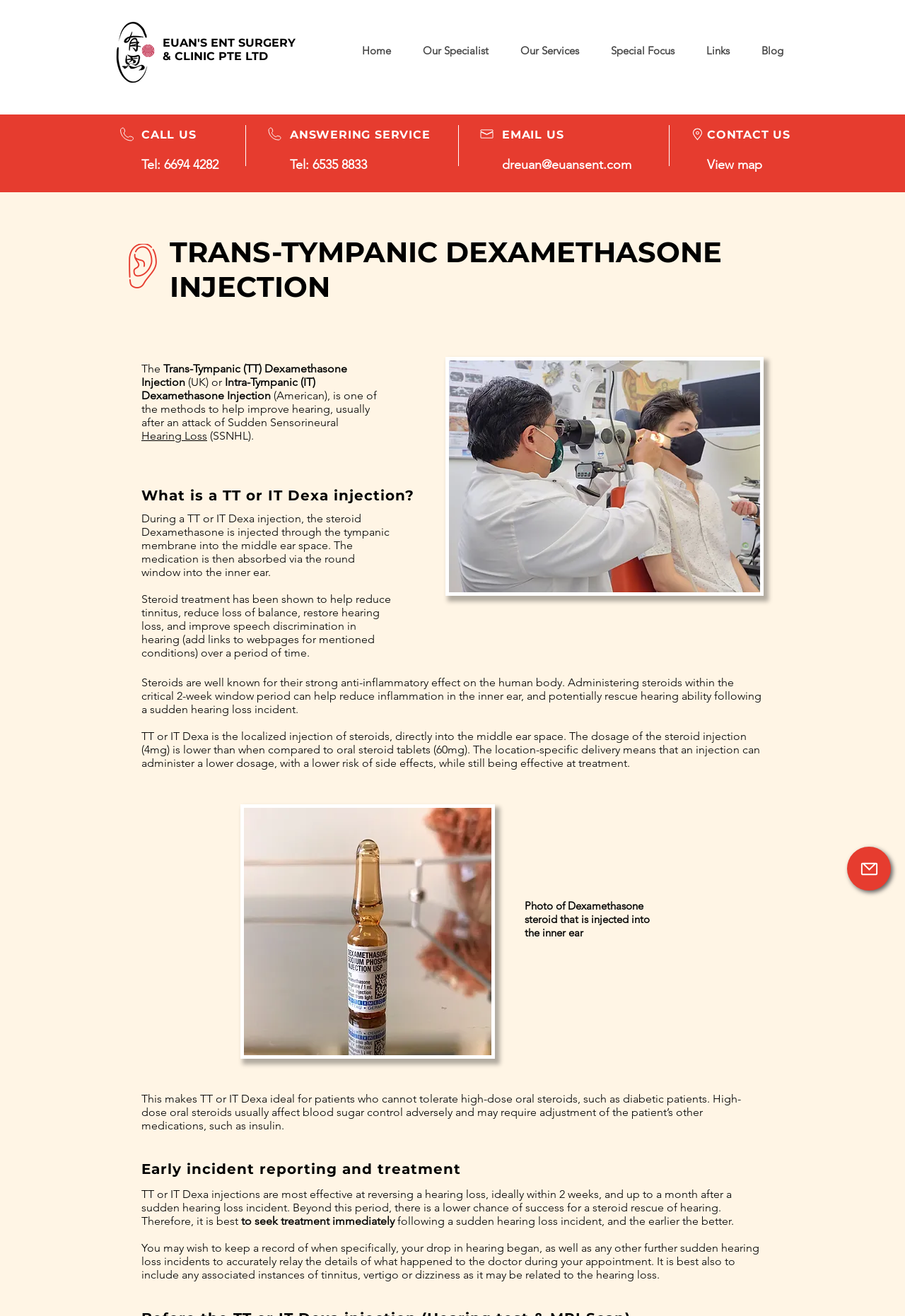Can you provide the bounding box coordinates for the element that should be clicked to implement the instruction: "Click on the 'Sobre Sonfit' link"?

None